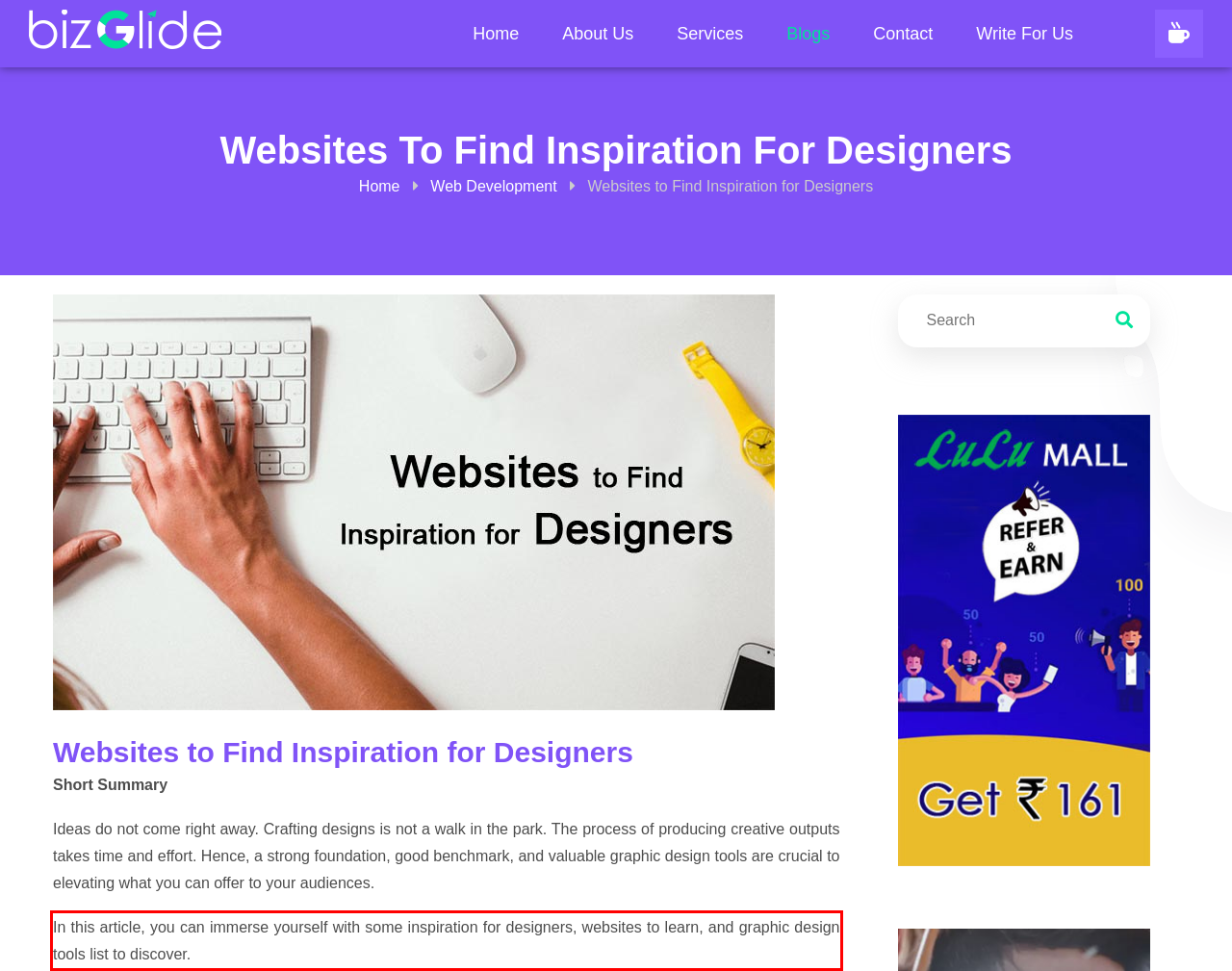Please perform OCR on the text content within the red bounding box that is highlighted in the provided webpage screenshot.

In this article, you can immerse yourself with some inspiration for designers, websites to learn, and graphic design tools list to discover.